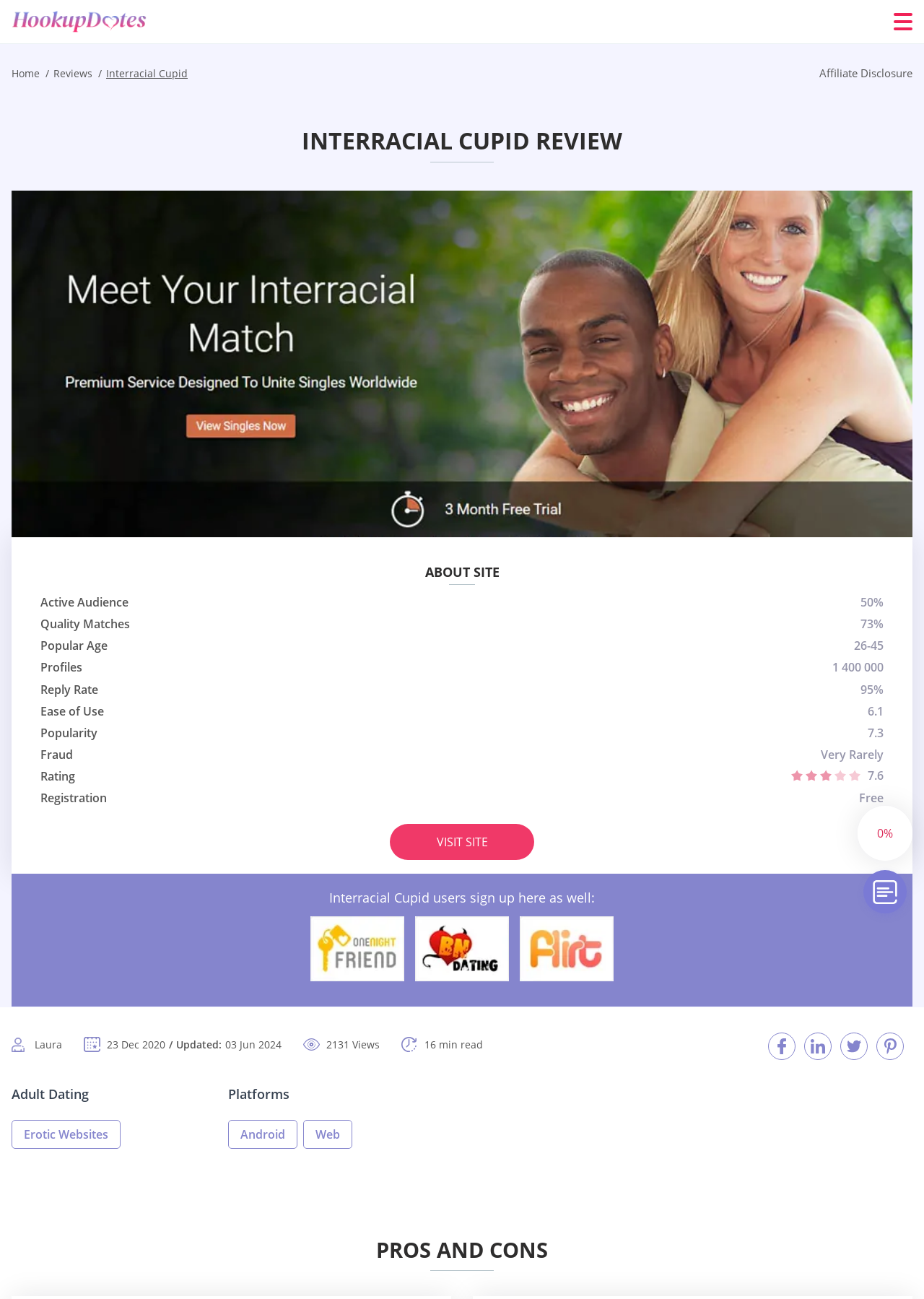What is the rating of Interracial Cupid?
Answer the question with a single word or phrase by looking at the picture.

7.6